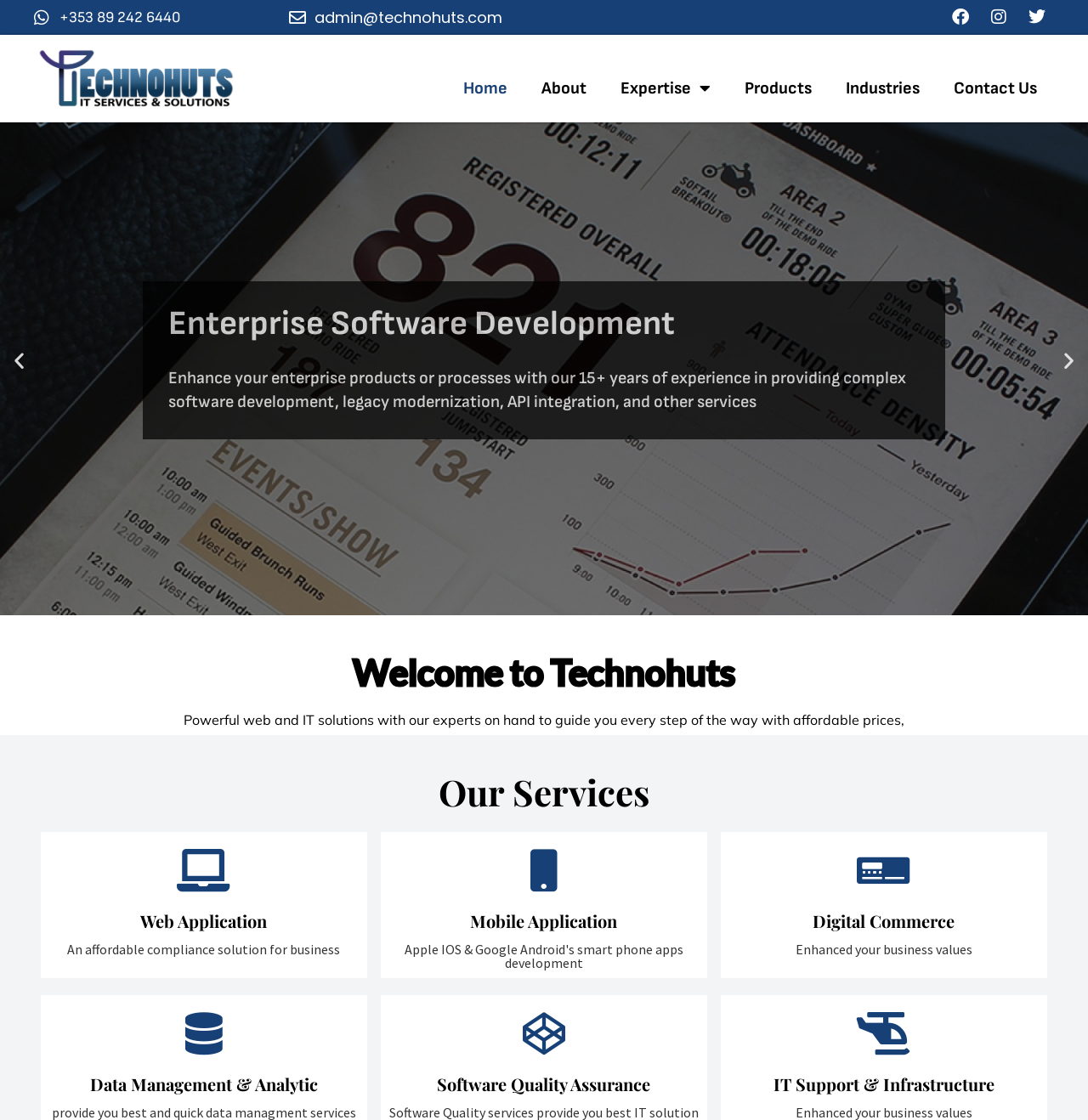Summarize the webpage comprehensively, mentioning all visible components.

The webpage is about Technohuts, a company that provides powerful IT and web solutions. At the top left corner, there is a phone number "+353 89 242 6440" and an email address "admin@technohuts.com" displayed. Below them, there is a navigation menu with links to "Home", "About", "Expertise", "Products", "Industries", and "Contact Us". The "Expertise" link has a dropdown menu.

On the main content area, there is a slider with navigation buttons "Previous slide" and "Next slide" at the bottom left and right corners, respectively. The slider contains a rating of "4 / 5" and a brief description of the company's mobile app development service.

Below the slider, there is a heading "Welcome to Technohuts" followed by a paragraph of text that describes the company's services and pricing. Underneath, there is a section titled "Our Services" with four columns, each representing a different service: "Web Application", "Mobile Application", "Digital Commerce", and "Data Management & Analytic". Each column has a heading and a brief description of the service.

Further down, there are three more sections with headings "Software Quality Assurance", "IT Support & Infrastructure", and another "Digital Commerce" section. Each section has a brief description of the service provided.